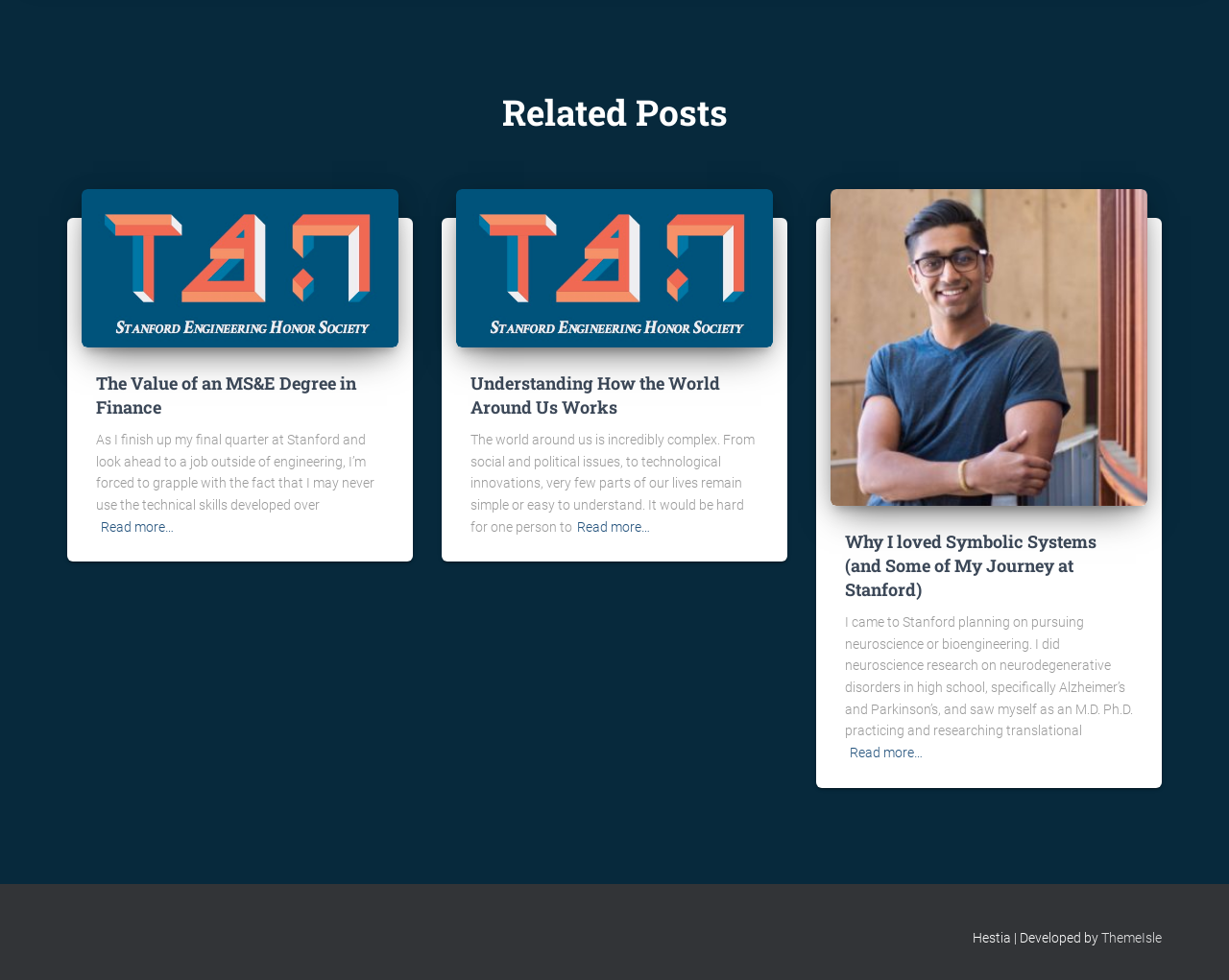What does the 'Read more…' link do?
Make sure to answer the question with a detailed and comprehensive explanation.

Based on the context of the webpage, I inferred that the 'Read more…' link expands the post to show more content.